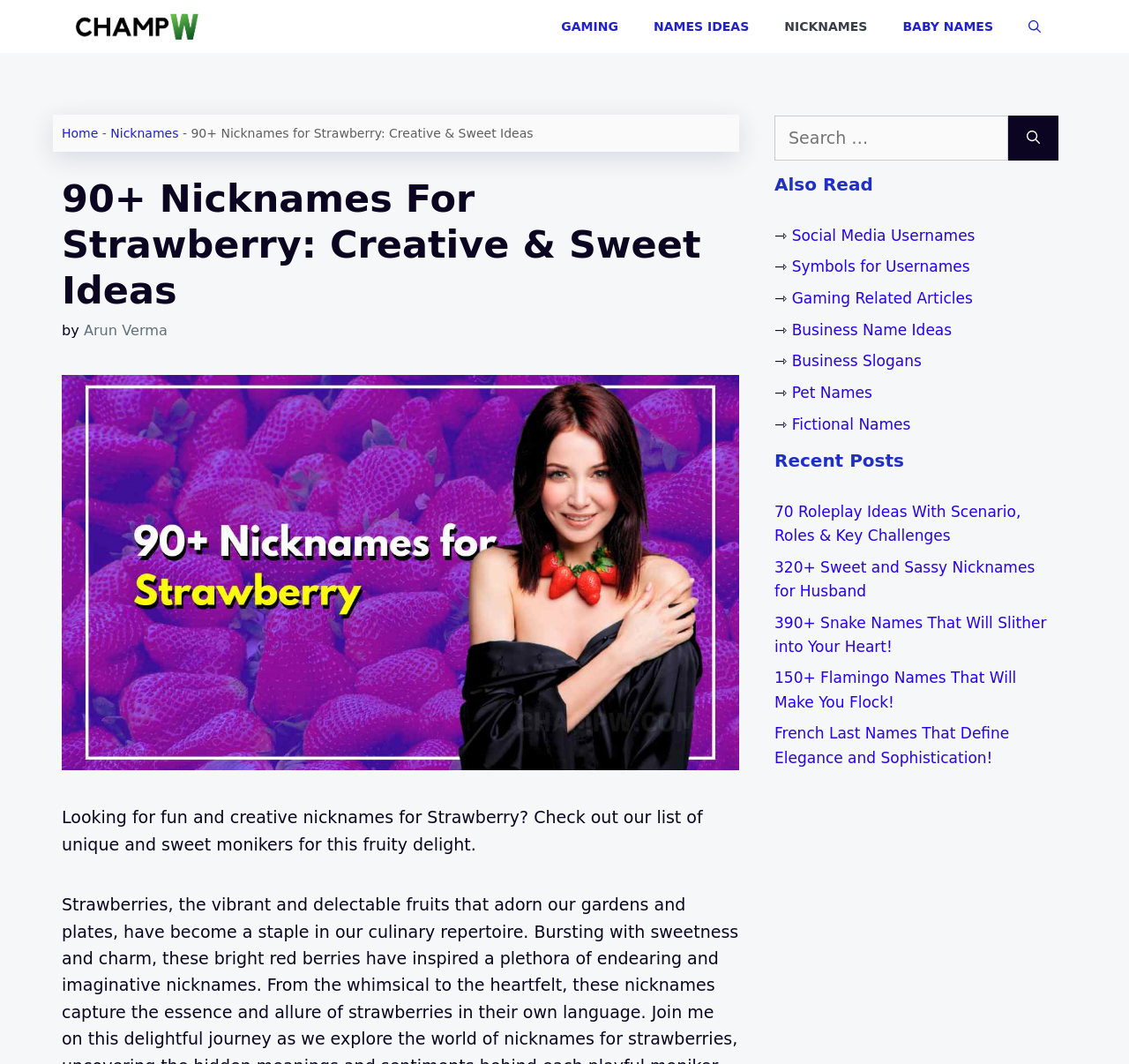Kindly determine the bounding box coordinates for the area that needs to be clicked to execute this instruction: "Read article about Social Media Usernames".

[0.701, 0.213, 0.864, 0.229]